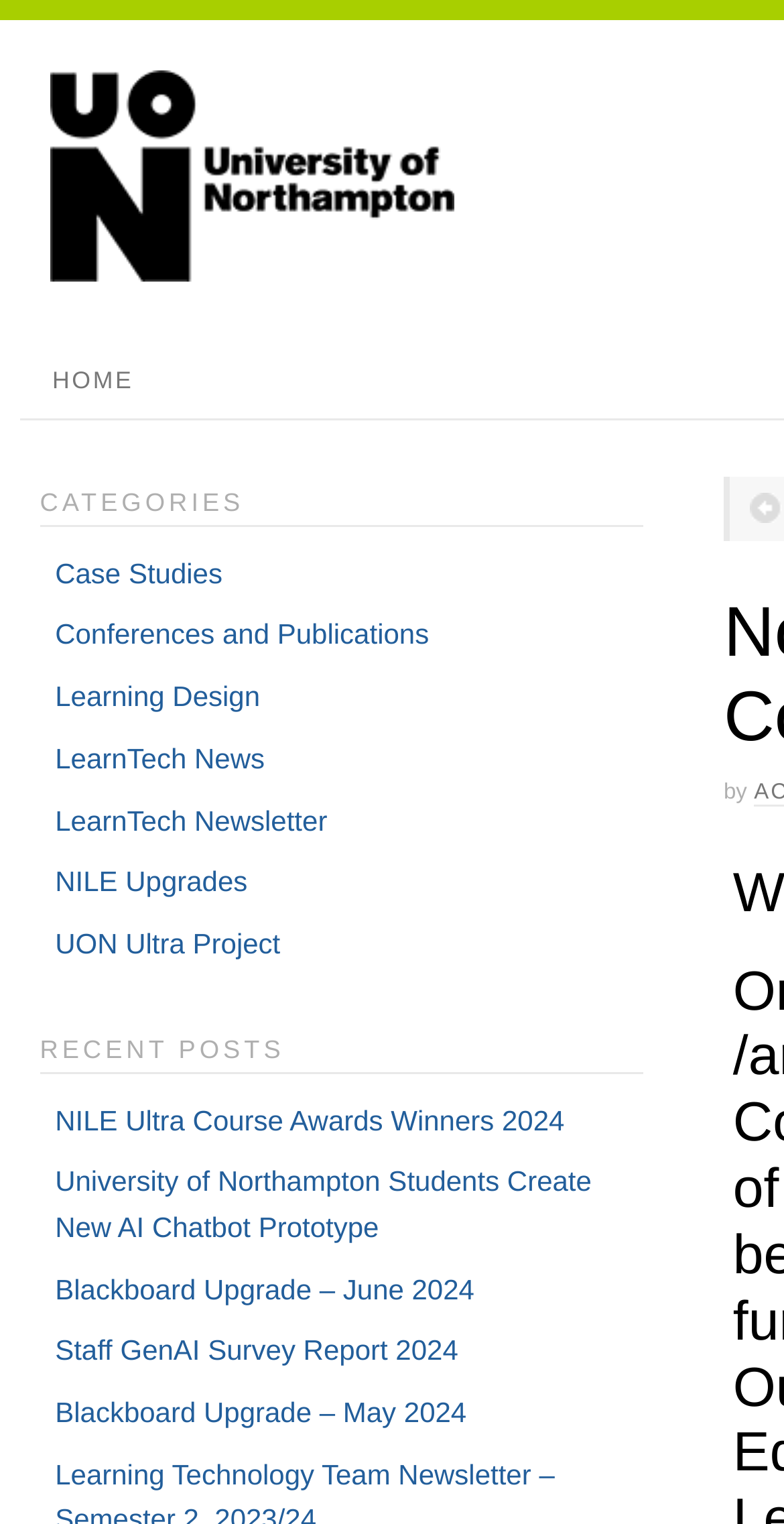How many recent posts are listed?
Could you answer the question in a detailed manner, providing as much information as possible?

I counted the number of links under the 'RECENT POSTS' heading, which are 'NILE Ultra Course Awards Winners 2024', 'University of Northampton Students Create New AI Chatbot Prototype', 'Blackboard Upgrade – June 2024', 'Staff GenAI Survey Report 2024', and 'Blackboard Upgrade – May 2024'. There are 5 recent posts in total.